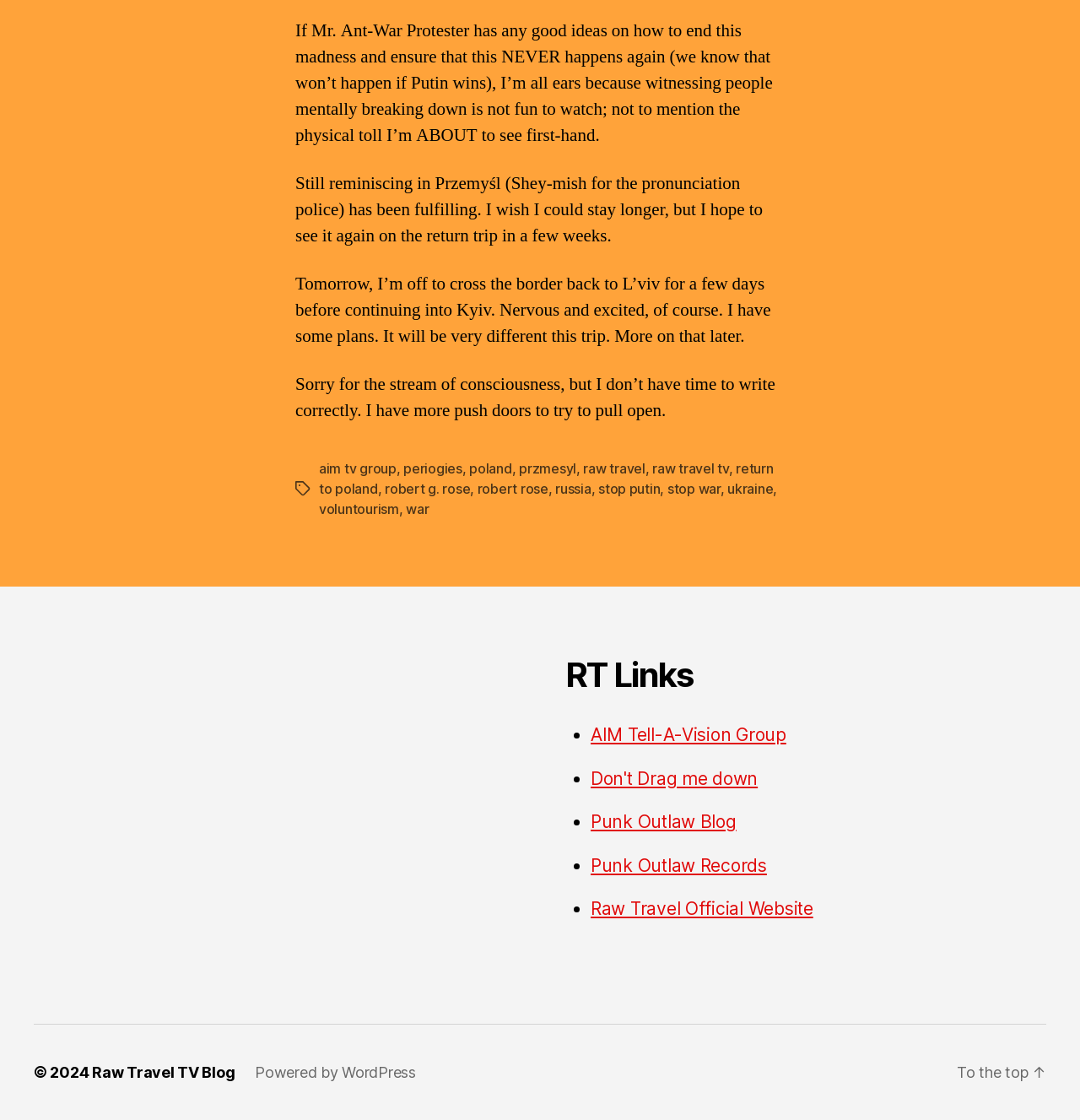Based on the element description: "Punk Outlaw Blog", identify the UI element and provide its bounding box coordinates. Use four float numbers between 0 and 1, [left, top, right, bottom].

[0.547, 0.724, 0.682, 0.743]